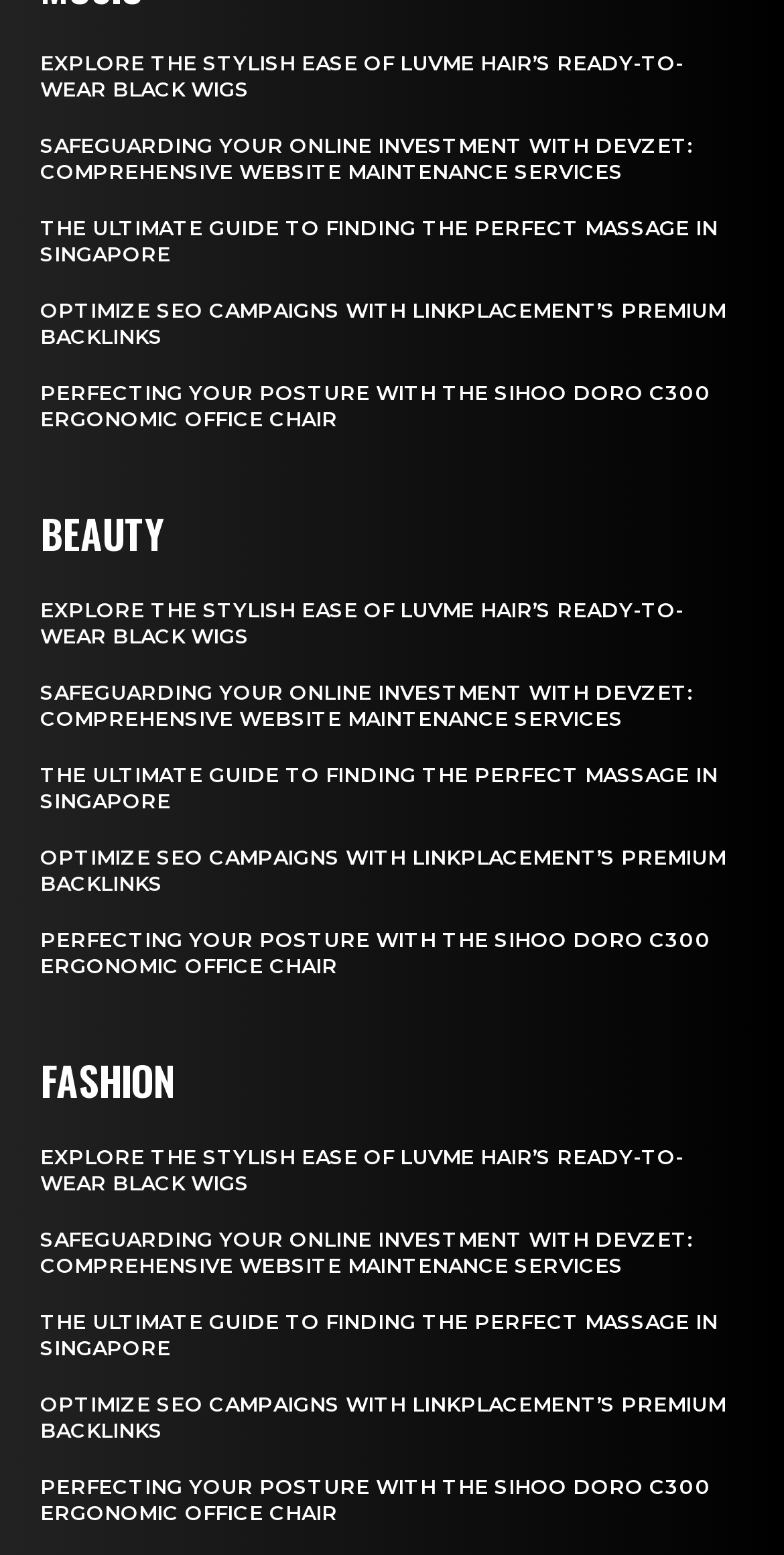What is the name of the ergonomic office chair?
Please provide a comprehensive and detailed answer to the question.

The heading 'PERFECTING YOUR POSTURE WITH THE SIHOO DORO C300 ERGONOMIC OFFICE CHAIR' mentions the name of the ergonomic office chair as Sihoo Doro C300.